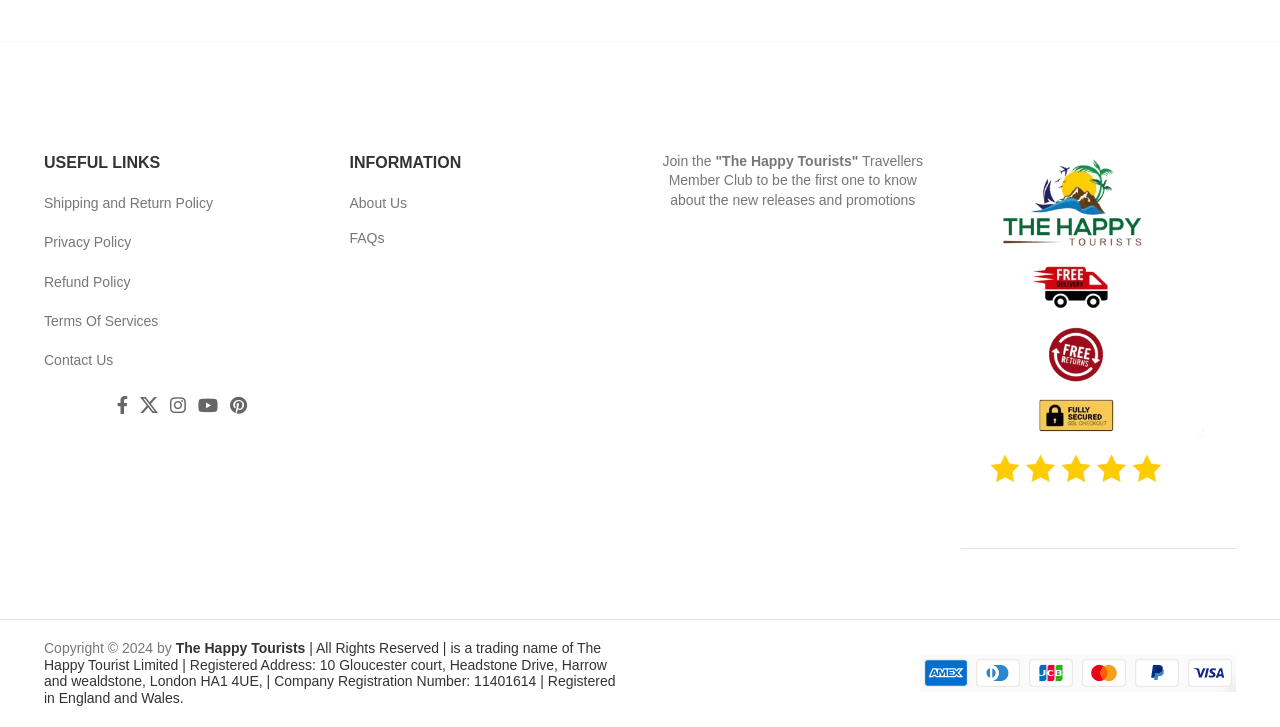Could you please study the image and provide a detailed answer to the question:
What are the social media links available?

By examining the links under the 'USEFUL LINKS' section, I found the social media links, which are Facebook, X, Instagram, YouTube, and Pinterest.